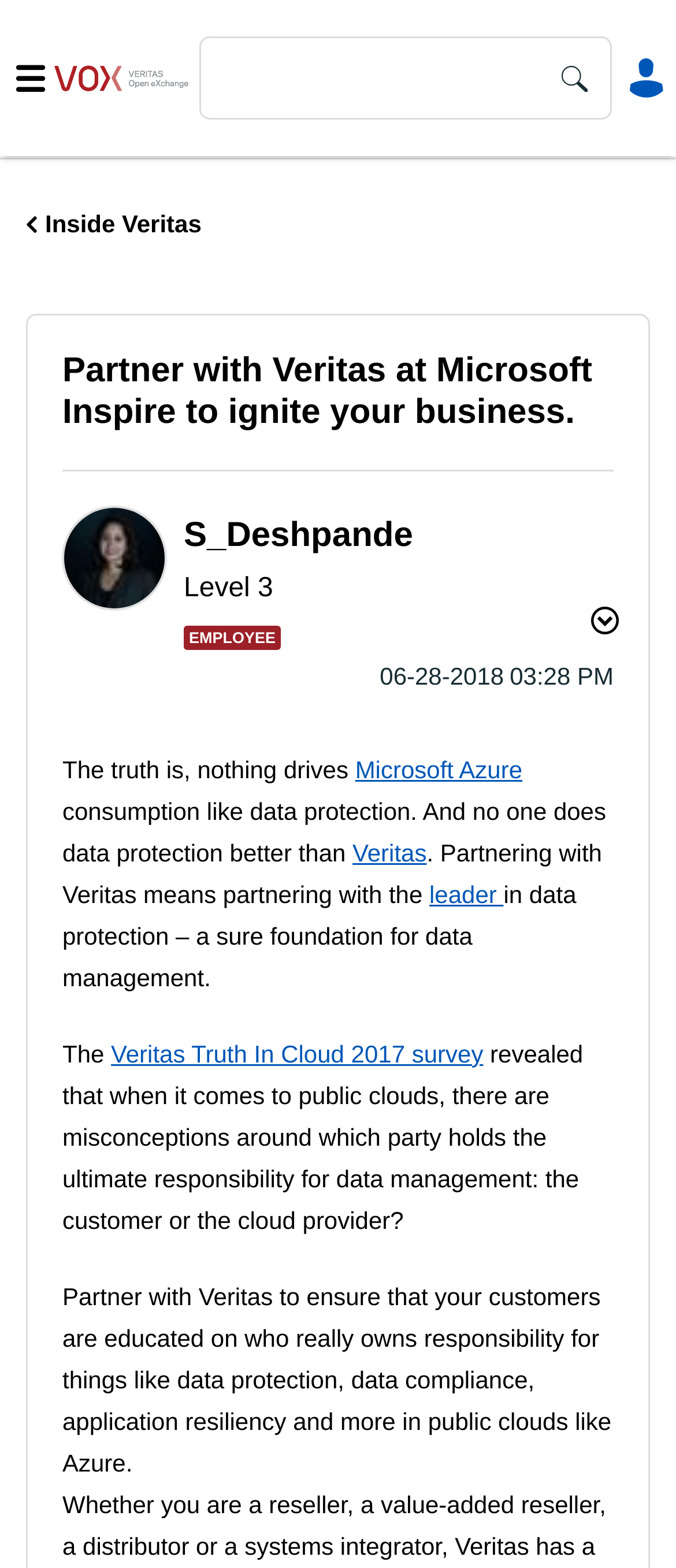Write an elaborate caption that captures the essence of the webpage.

The webpage appears to be a blog post or article about partnering with Veritas at Microsoft Inspire. At the top, there is a heading "VOX" and a navigation menu with a button for search. Below the navigation menu, there is a breadcrumbs section with a link to "Inside Veritas".

The main content of the page starts with a heading "Partner with Veritas at Microsoft Inspire to ignite your business." Below this heading, there is an image of a person, S_Deshpande, with a link to view their profile. The person's level and employee status are also displayed.

The article itself starts with a paragraph of text that discusses how data protection drives Microsoft Azure consumption and how Veritas is a leader in data protection. The text includes links to "Microsoft Azure" and "Veritas". The paragraph continues to explain the benefits of partnering with Veritas, including ensuring that customers are educated on their responsibilities in public clouds like Azure.

There is a button to show post options and a section that displays the date and time the post was made. The article also references a survey, "Veritas Truth In Cloud 2017 survey", which is linked in the text. Overall, the webpage appears to be a promotional article for partnering with Veritas at Microsoft Inspire.